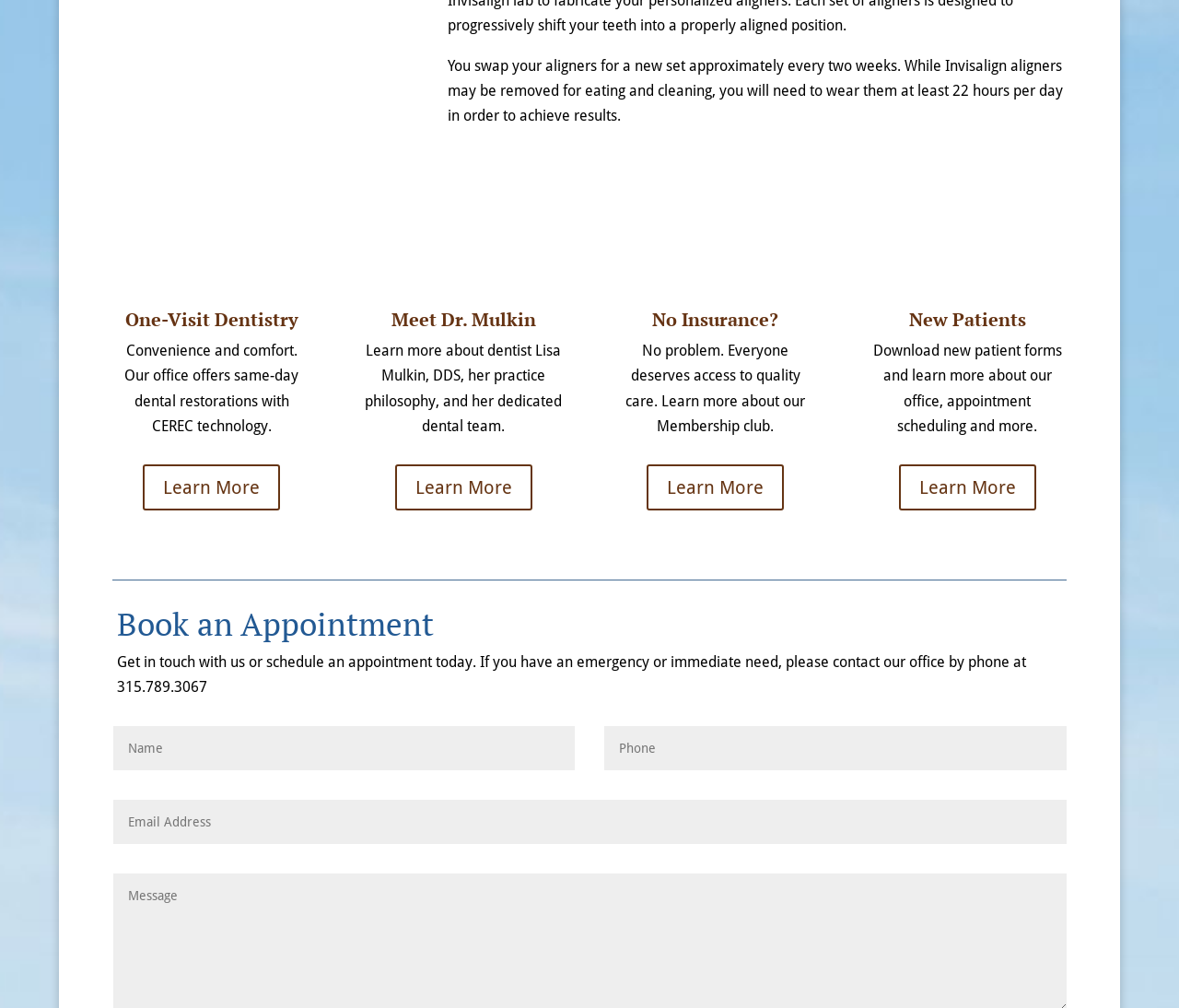Pinpoint the bounding box coordinates for the area that should be clicked to perform the following instruction: "Book an appointment".

[0.099, 0.603, 0.905, 0.644]